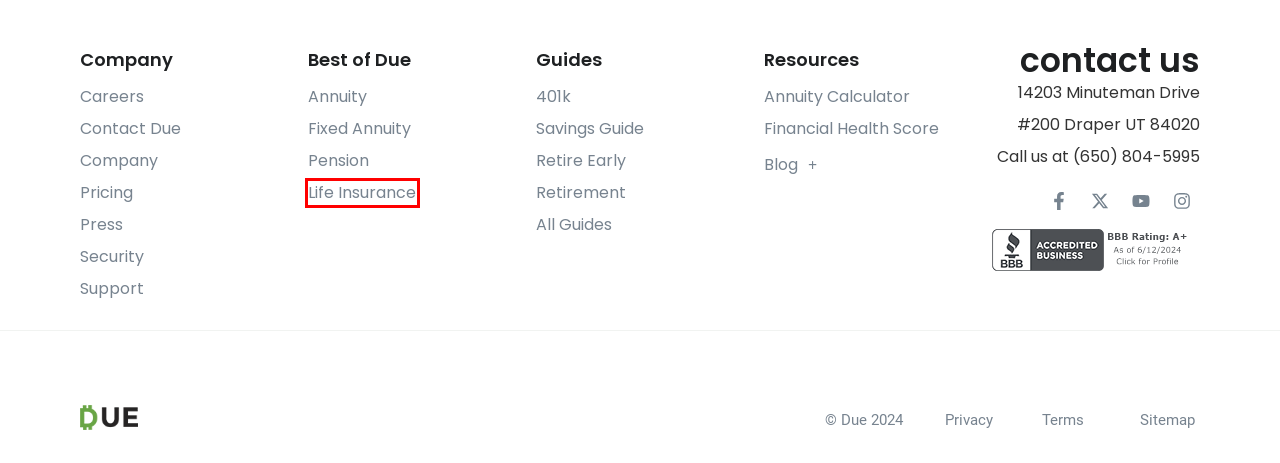Inspect the screenshot of a webpage with a red rectangle bounding box. Identify the webpage description that best corresponds to the new webpage after clicking the element inside the bounding box. Here are the candidates:
A. Pricing - Due
B. Fixed Annuity - Due
C. Save Money - Due
D. Due Privacy Policy
E. Career - Due
F. How To Improve Your Financial Health Score - Due
G. Pension Plan - Due
H. Contact - Due

G